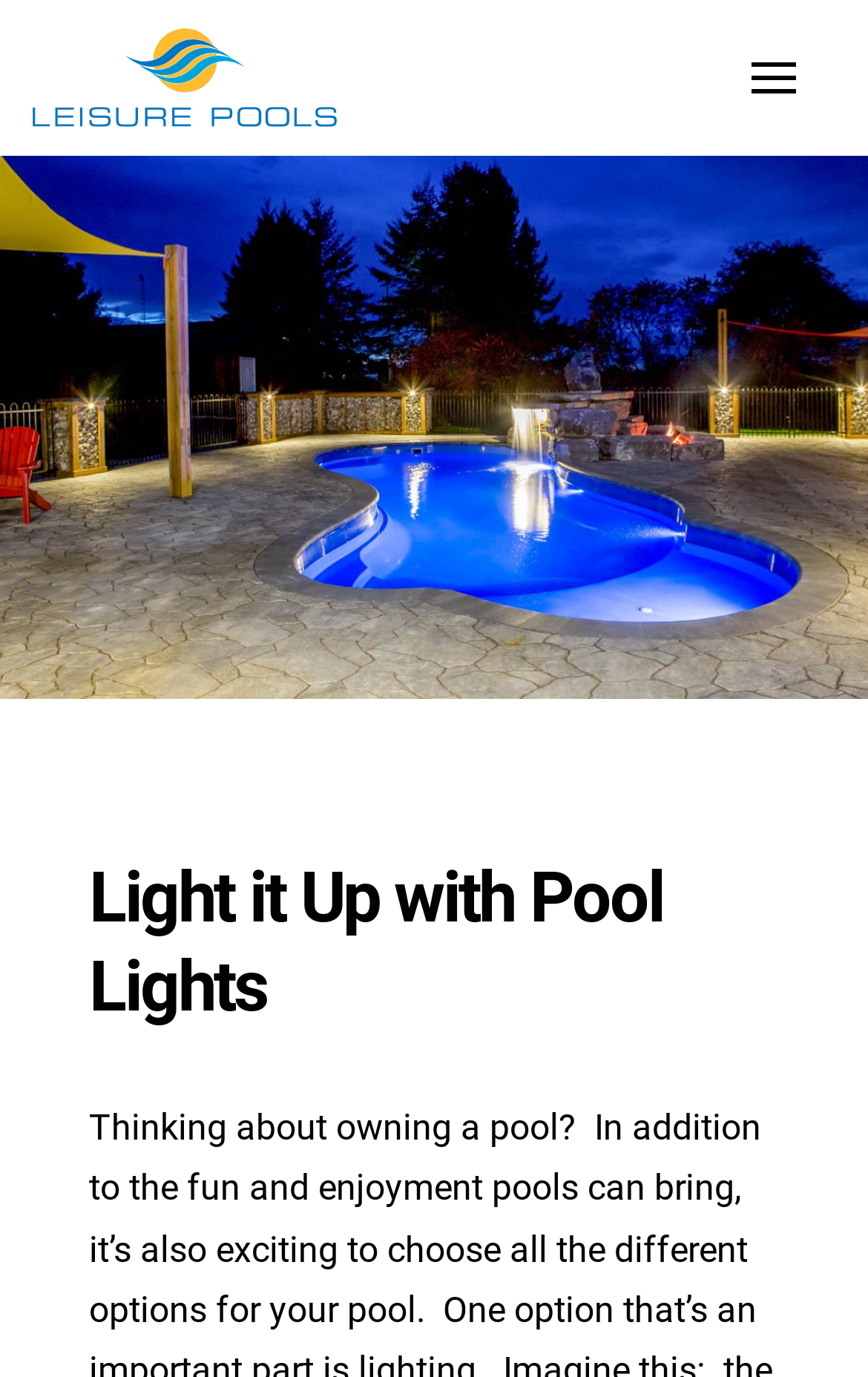What is the position of the 'Pool Designs' link?
Refer to the image and provide a detailed answer to the question.

The 'Pool Designs' link has a bounding box with y1 and y2 coordinates that are smaller than those of other links, indicating that it is positioned at the top-left of the navigation menu.